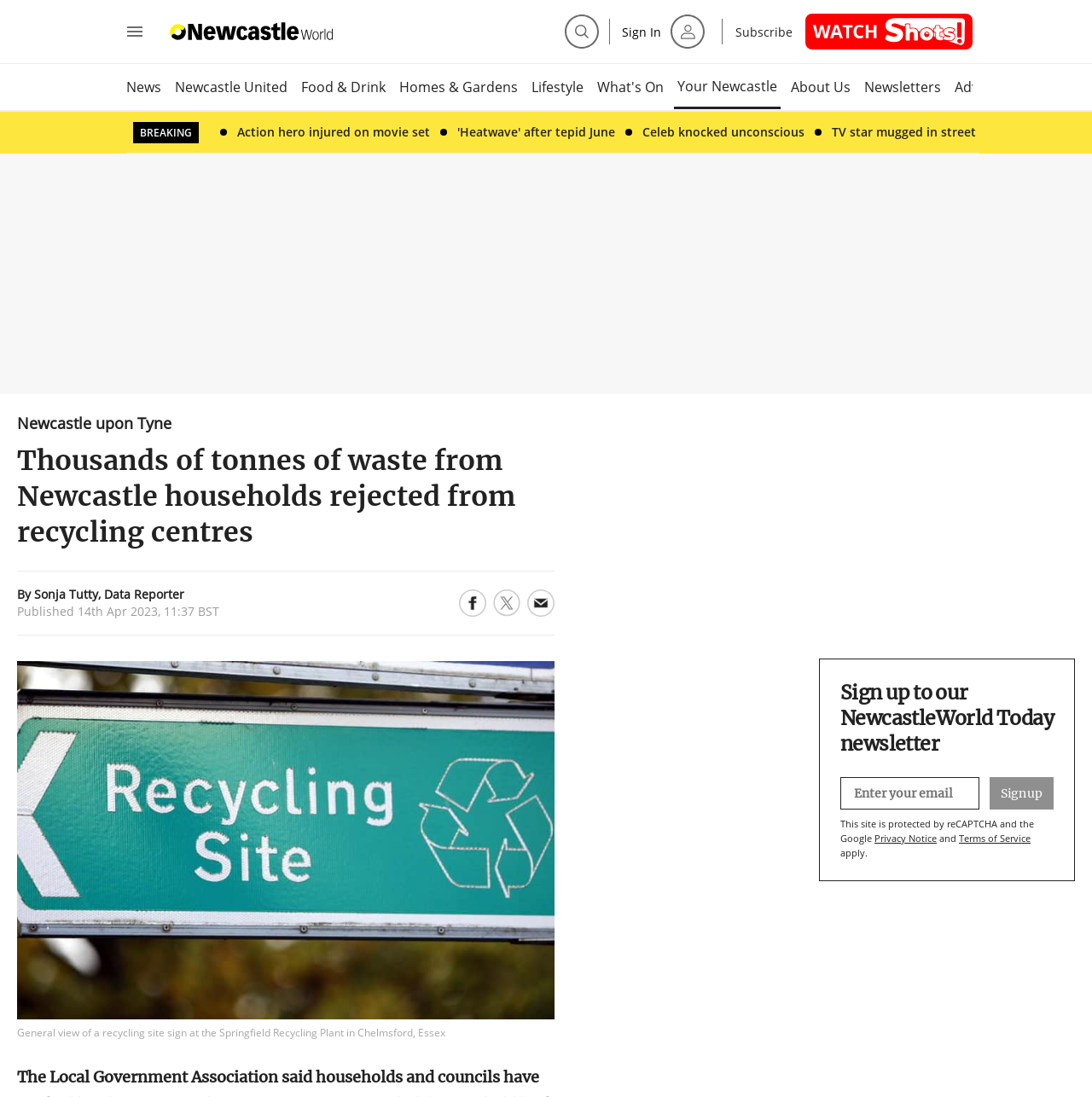Utilize the details in the image to give a detailed response to the question: What is the topic of the news article?

Based on the webpage content, the topic of the news article is about waste recycling, specifically about the amount of waste from Newcastle households rejected from recycling centres.